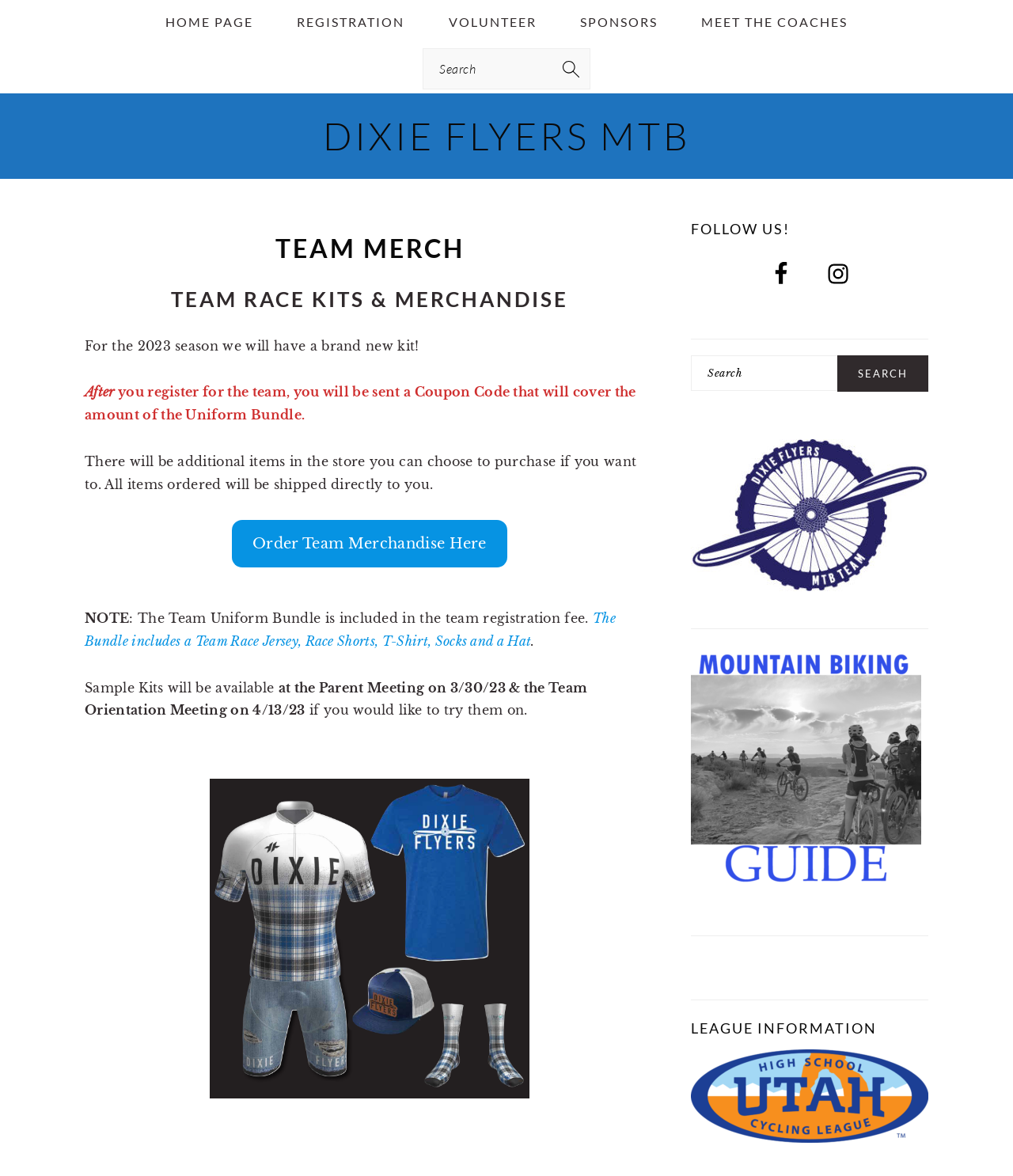What is the purpose of the Coupon Code?
Kindly offer a comprehensive and detailed response to the question.

After registering for the team, I will receive a Coupon Code that will cover the amount of the Uniform Bundle, as mentioned in the text 'you will be sent a Coupon Code that will cover the amount of the Uniform Bundle'.